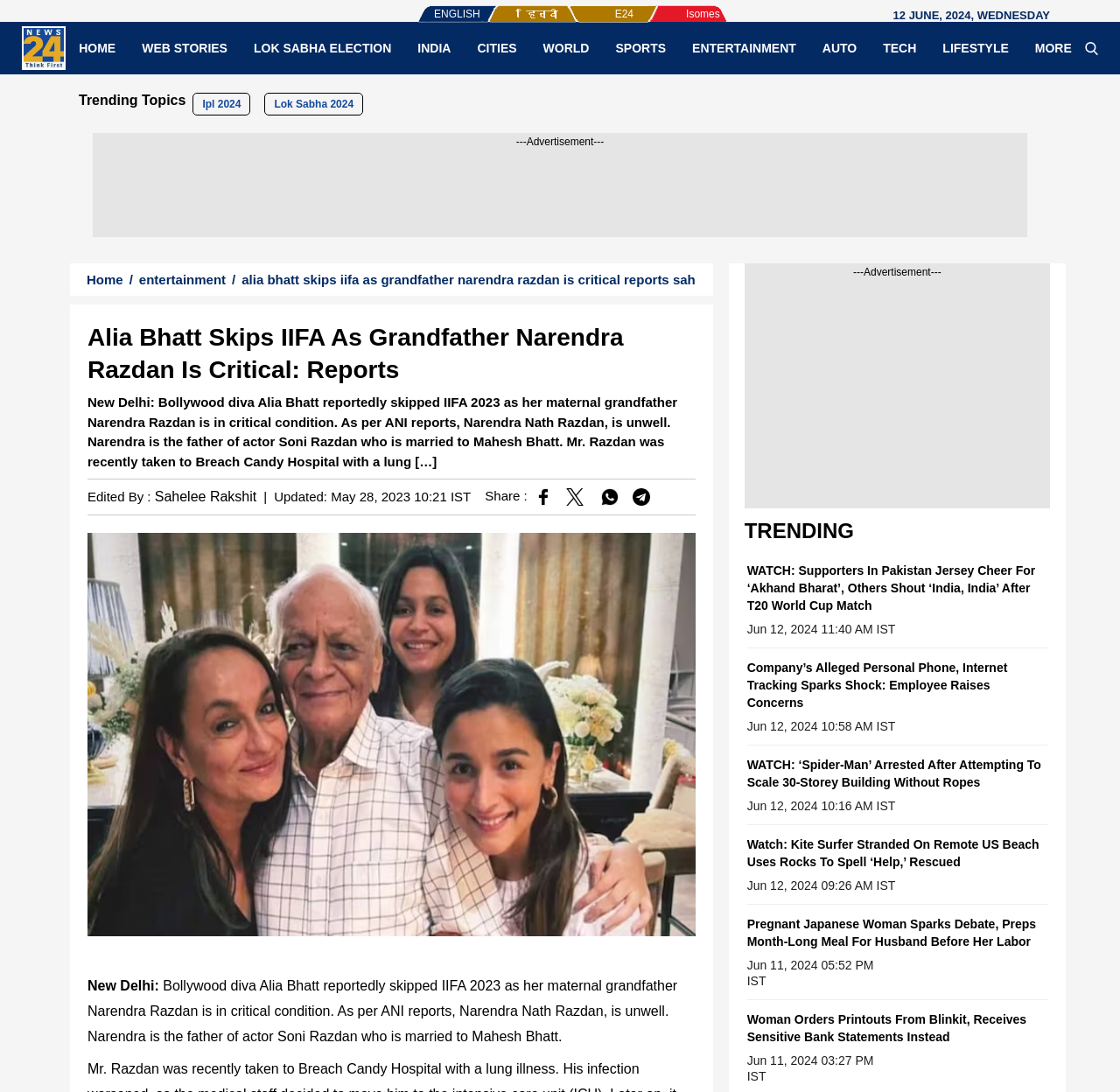What is the name of the person who edited the article?
Analyze the image and provide a thorough answer to the question.

I looked at the bottom of the article and found the name of the person who edited it, which is displayed next to the label 'Edited By:', and it is Sahelee Rakshit.